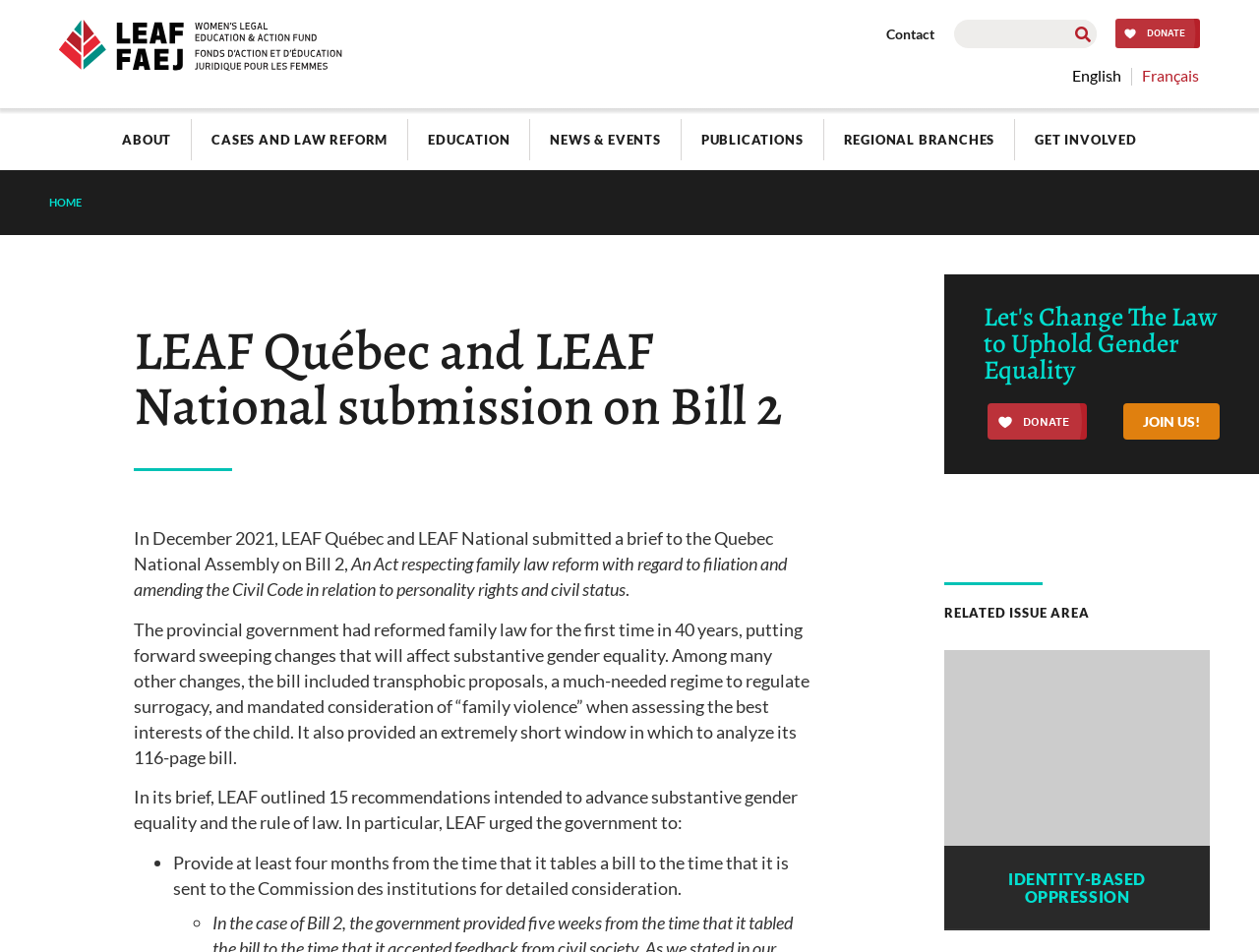Detail the webpage's structure and highlights in your description.

The webpage is about LEAF Québec and LEAF National's submission on Bill 2, a family law reform in Quebec. At the top left corner, there is a LEAF logo, and next to it, a navigation menu with links to "ABOUT", "CASES AND LAW REFORM", "EDUCATION", and other sections. On the top right corner, there is a search bar with a "Search" button, and a "Donate Button" iframe. Below the navigation menu, there are links to switch the language to English or French.

The main content of the webpage starts with a heading "LEAF Québec and LEAF National submission on Bill 2" followed by a brief description of the bill and its impact on family law reform. The text explains that the bill includes transphobic proposals, a regime to regulate surrogacy, and mandated consideration of “family violence” when assessing the best interests of the child.

Below the description, there is a section outlining LEAF's 15 recommendations to advance substantive gender equality and the rule of law. The recommendations are listed in bullet points, including providing at least four months for detailed consideration of the bill.

On the right side of the webpage, there is a section with a heading "Let's Change The Law to Uphold Gender Equality" and a "Donate Button" iframe. Below it, there is a link to "JOIN US!" and a section titled "RELATED ISSUE AREA" with an article about identity-based oppression.

Overall, the webpage is focused on presenting LEAF's submission on Bill 2 and its recommendations for family law reform, with a call to action to join the organization and support its efforts.